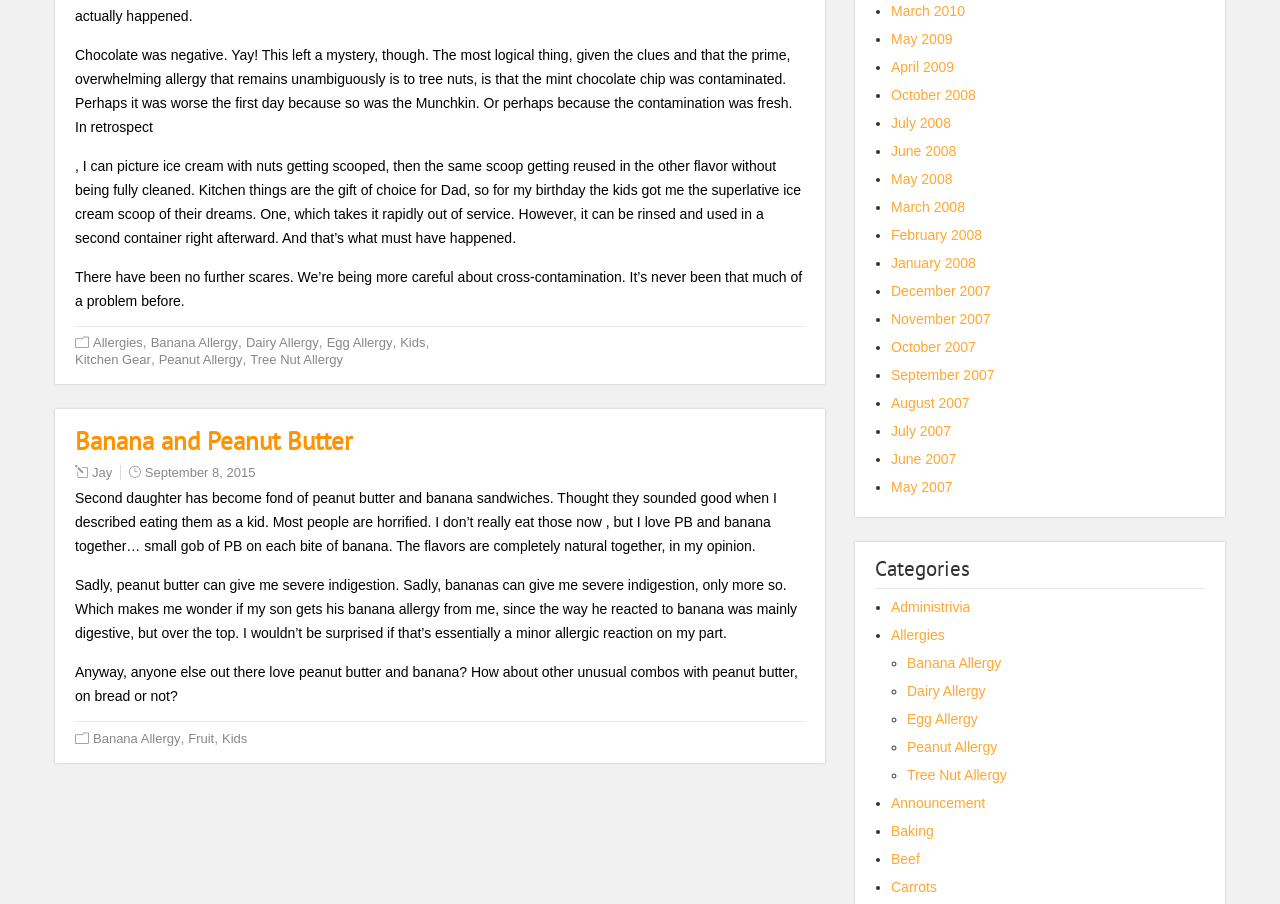Can you specify the bounding box coordinates of the area that needs to be clicked to fulfill the following instruction: "Read the article 'Banana and Peanut Butter'"?

[0.059, 0.475, 0.629, 0.502]